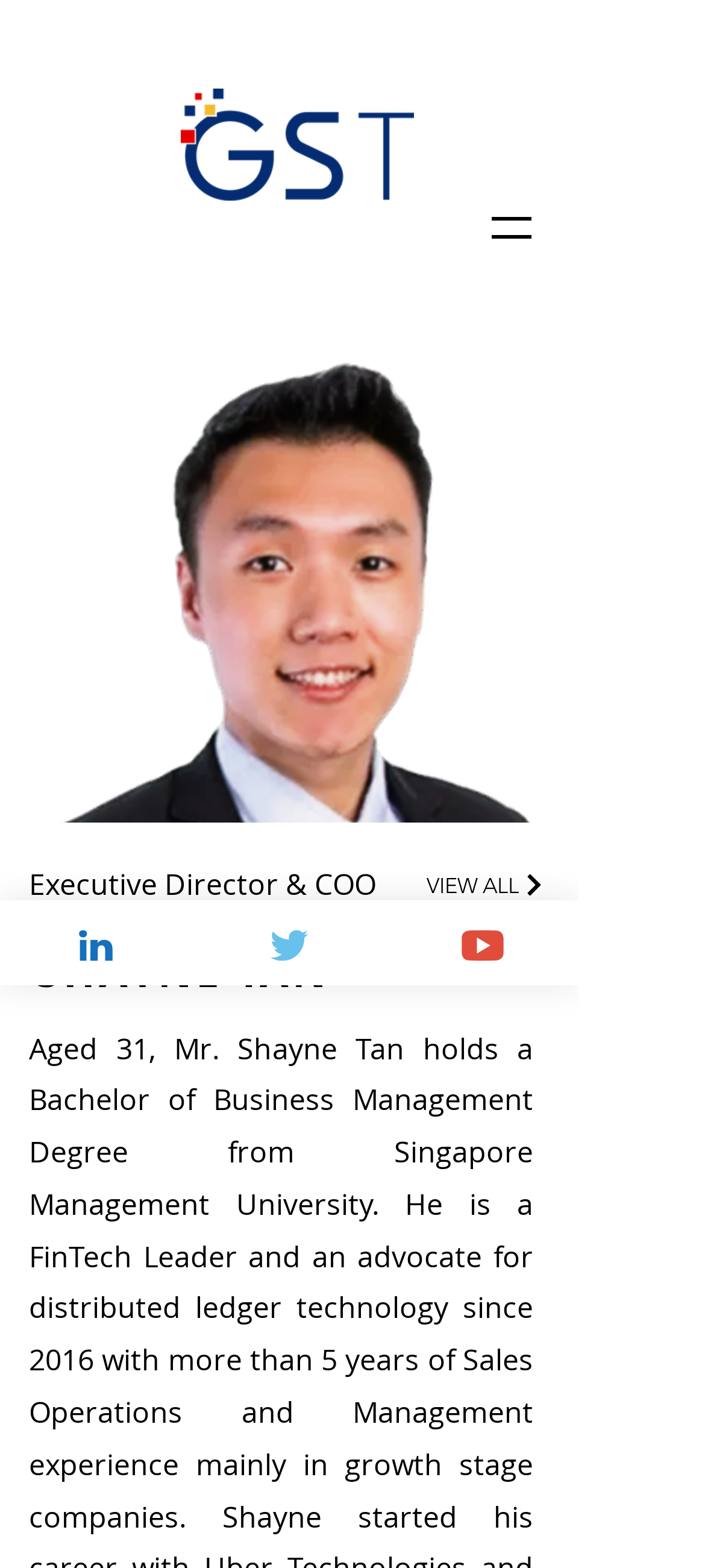Offer an extensive depiction of the webpage and its key elements.

The webpage is about Shayne Tan, Executive Director & COO, and GSTechnologies. At the top left, there is a GST logo image. On the top right, there is a button to open a navigation menu. Below the navigation button, there is a large image of Shayne Tan, taking up most of the width of the page. 

To the right of Shayne Tan's image, there is a section with his title, "Executive Director & COO", and a heading "SHAYNE TAN" in a larger font. Below this section, there is a link to "view all" with the text "VIEW ALL" in a smaller font.

At the bottom left of the page, there are three social media links: LinkedIn, Twitter, and Youtube, each accompanied by a small icon image.